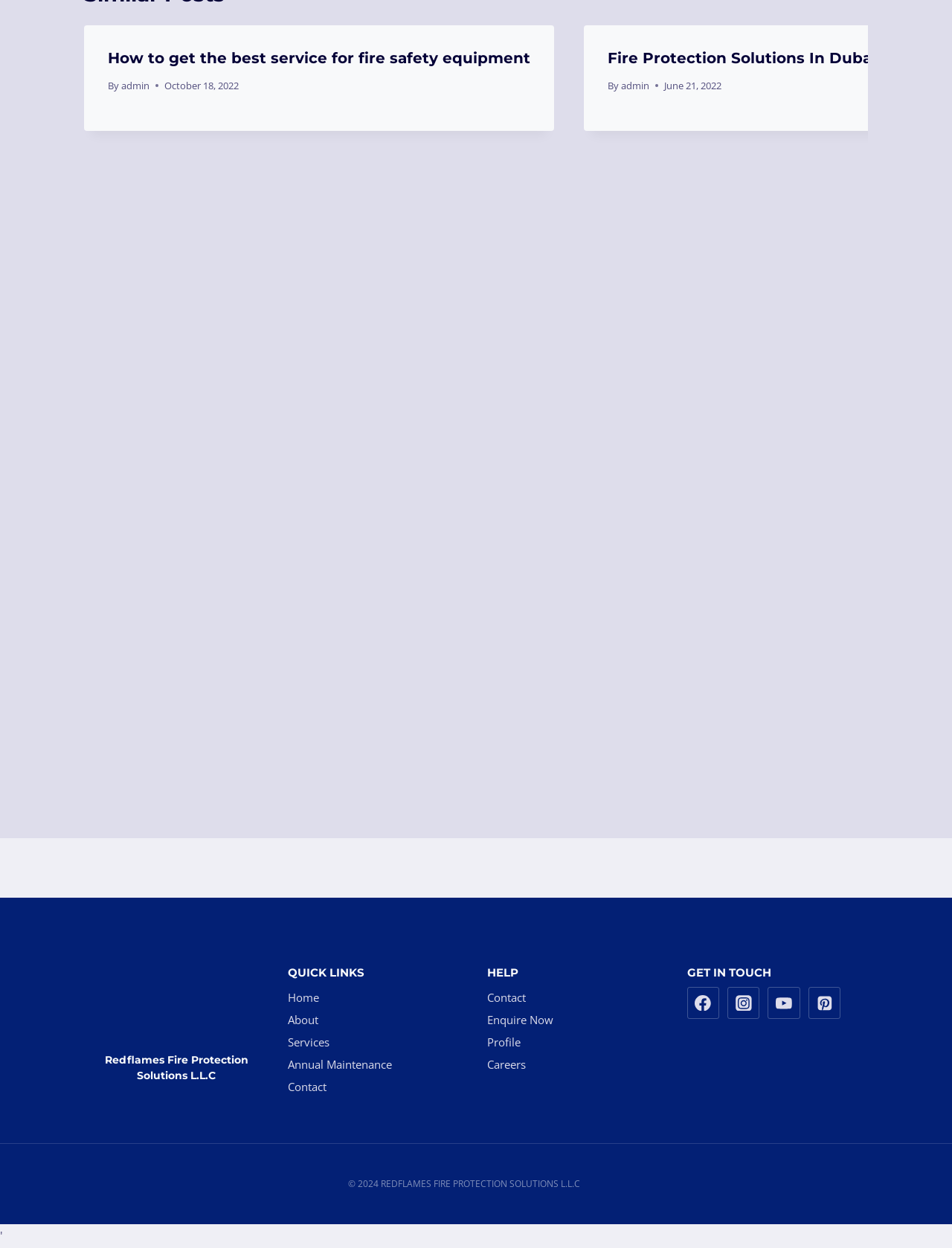Determine the bounding box coordinates of the region I should click to achieve the following instruction: "Go to the 'Home' page". Ensure the bounding box coordinates are four float numbers between 0 and 1, i.e., [left, top, right, bottom].

[0.302, 0.791, 0.488, 0.809]